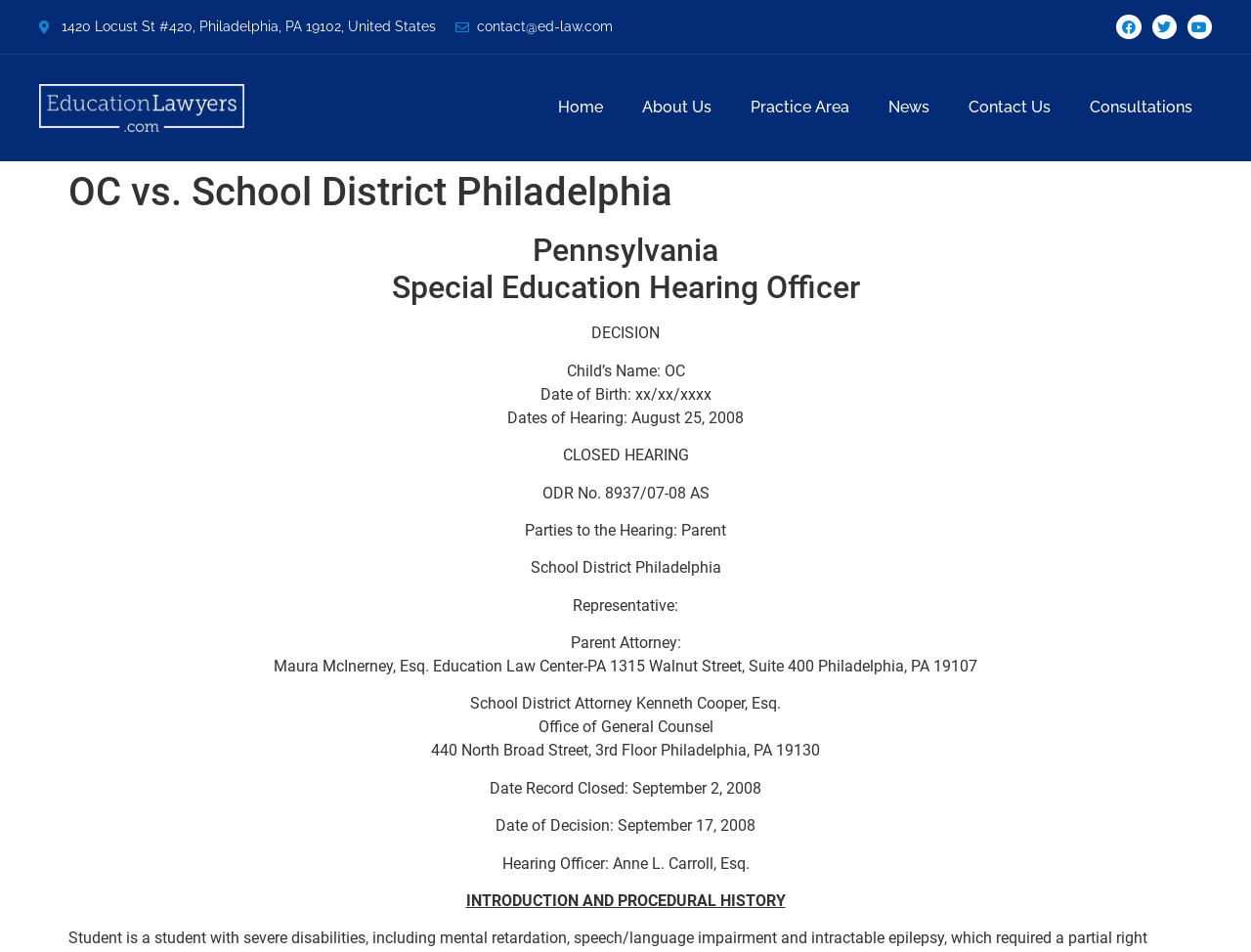Please identify the bounding box coordinates of the element on the webpage that should be clicked to follow this instruction: "View the About Us page". The bounding box coordinates should be given as four float numbers between 0 and 1, formatted as [left, top, right, bottom].

[0.498, 0.09, 0.584, 0.137]